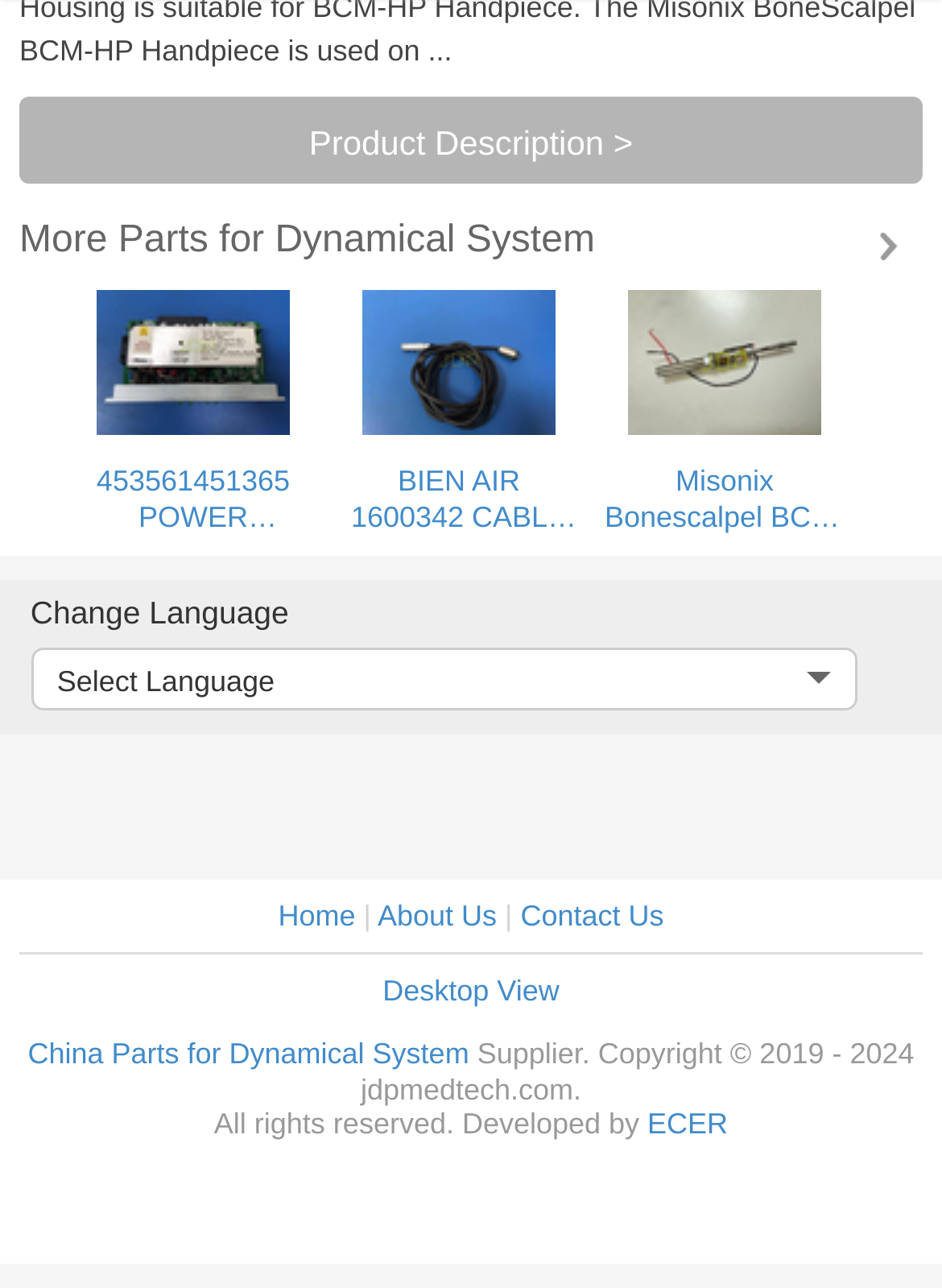Find the bounding box coordinates of the clickable region needed to perform the following instruction: "Select language". The coordinates should be provided as four float numbers between 0 and 1, i.e., [left, top, right, bottom].

[0.032, 0.504, 0.909, 0.552]